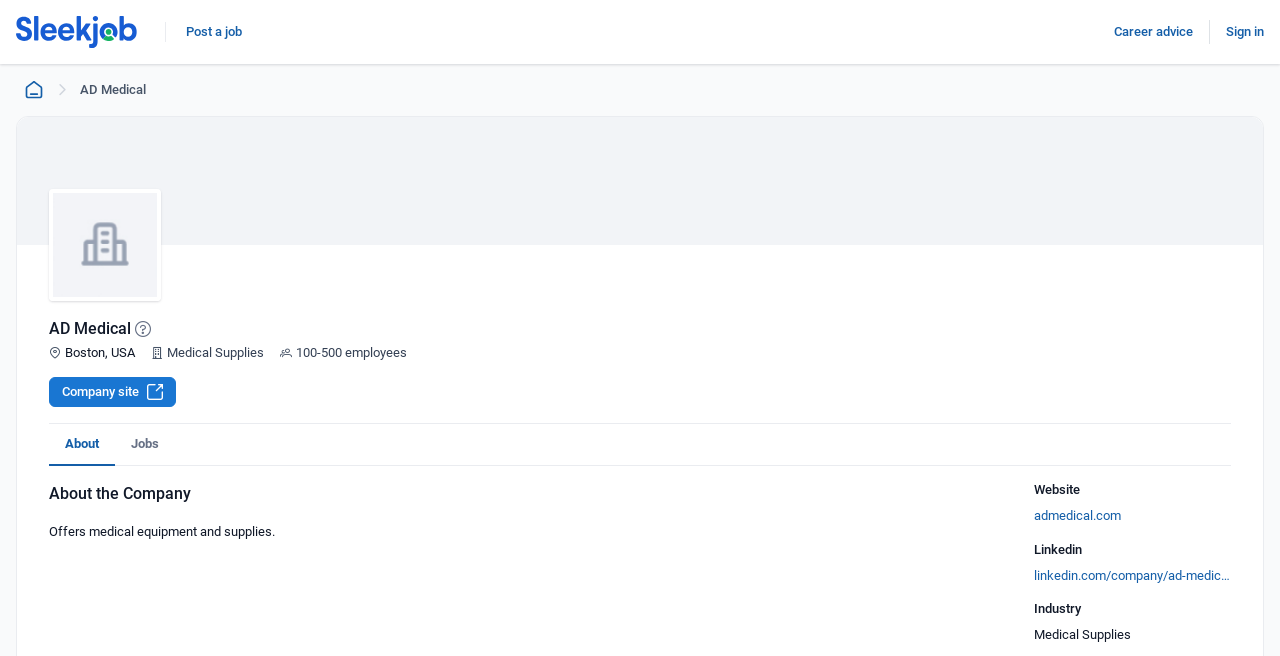What type of supplies does the company offer?
Deliver a detailed and extensive answer to the question.

The type of supplies offered by the company is obtained from the StaticText element 'Medical Supplies' with bounding box coordinates [0.13, 0.526, 0.206, 0.549]. This element is a child of the Root Element and is located below the company location.